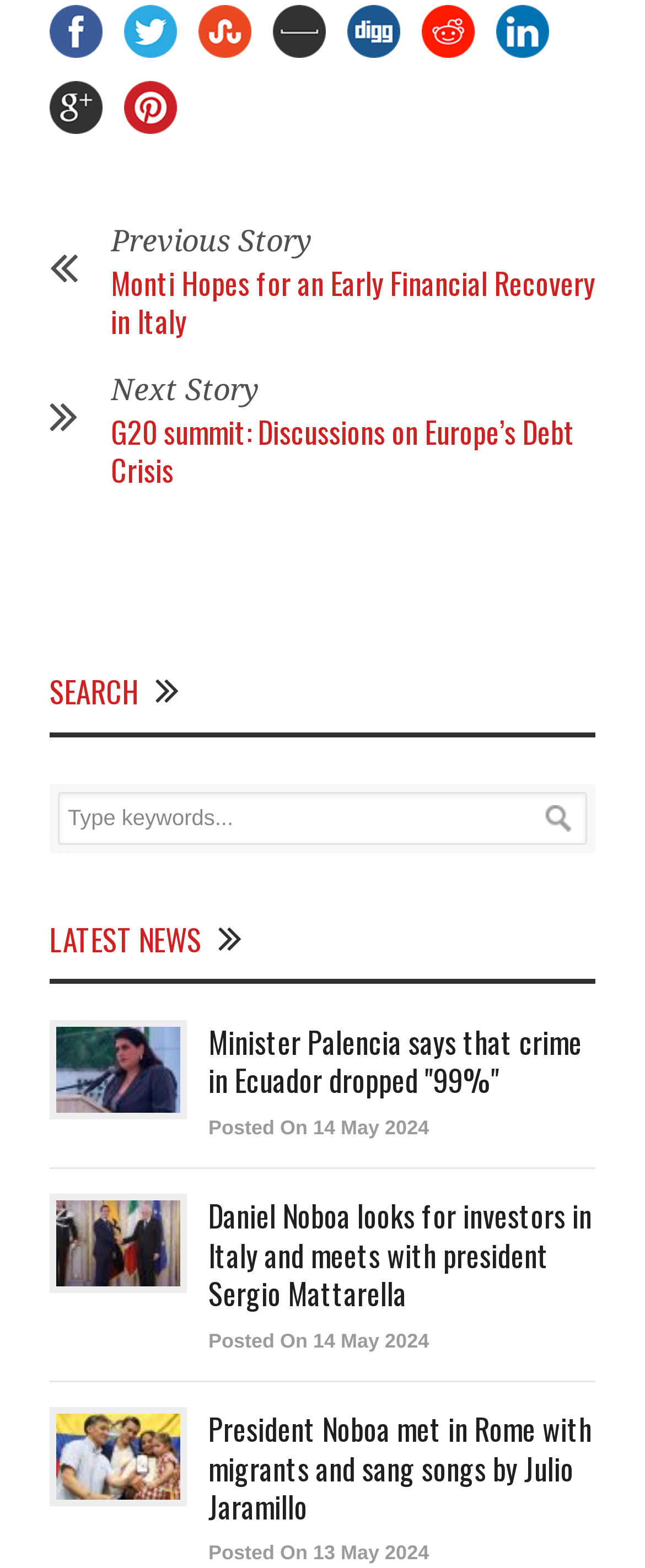Is there a search function on the webpage?
Use the image to give a comprehensive and detailed response to the question.

I saw a textbox with a label 'Type keywords...' and a button next to it, which suggests that there is a search function on the webpage.